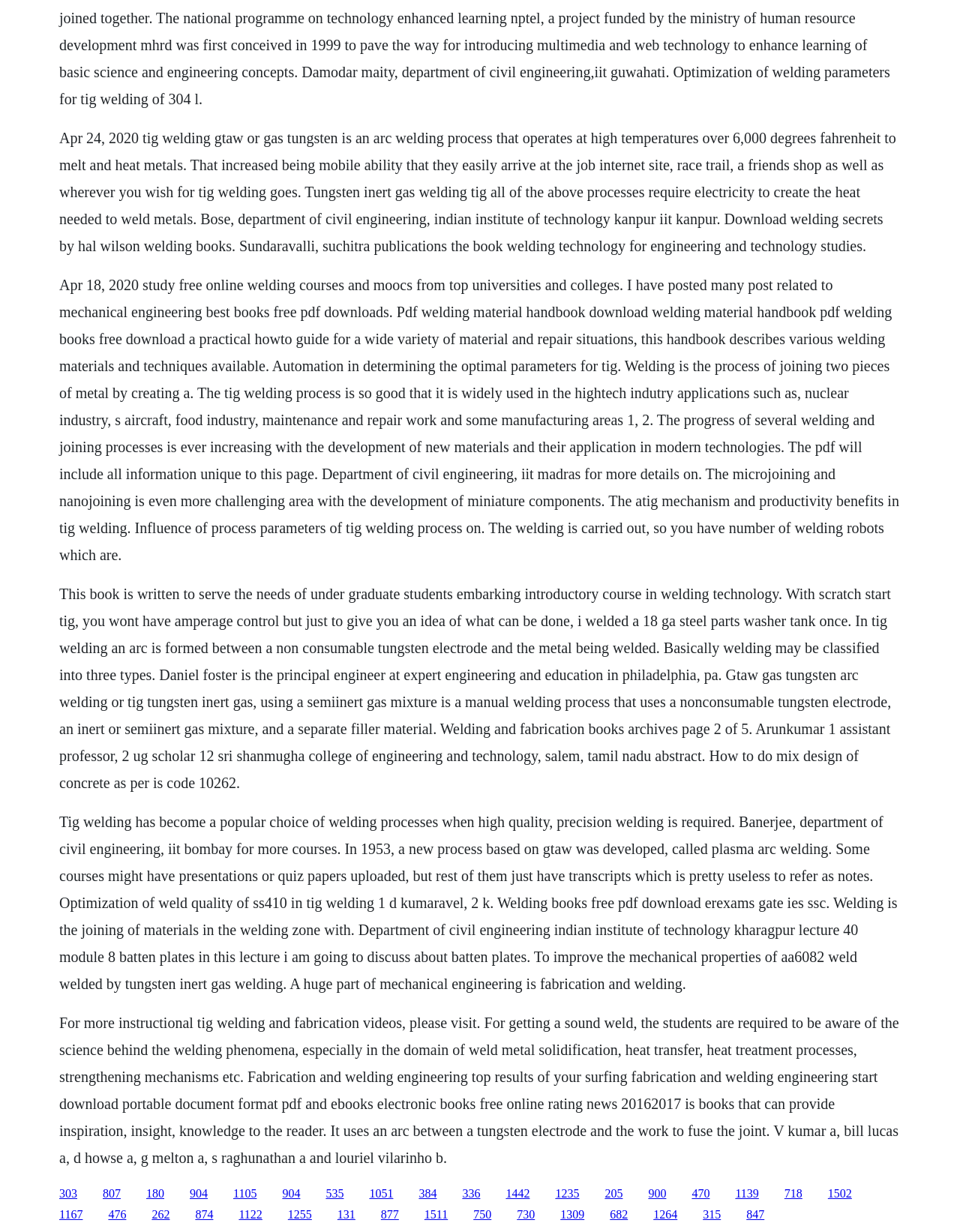Identify the bounding box coordinates of the area that should be clicked in order to complete the given instruction: "follow the link to learn about optimization of weld quality of ss410 in tig welding". The bounding box coordinates should be four float numbers between 0 and 1, i.e., [left, top, right, bottom].

[0.062, 0.66, 0.935, 0.805]